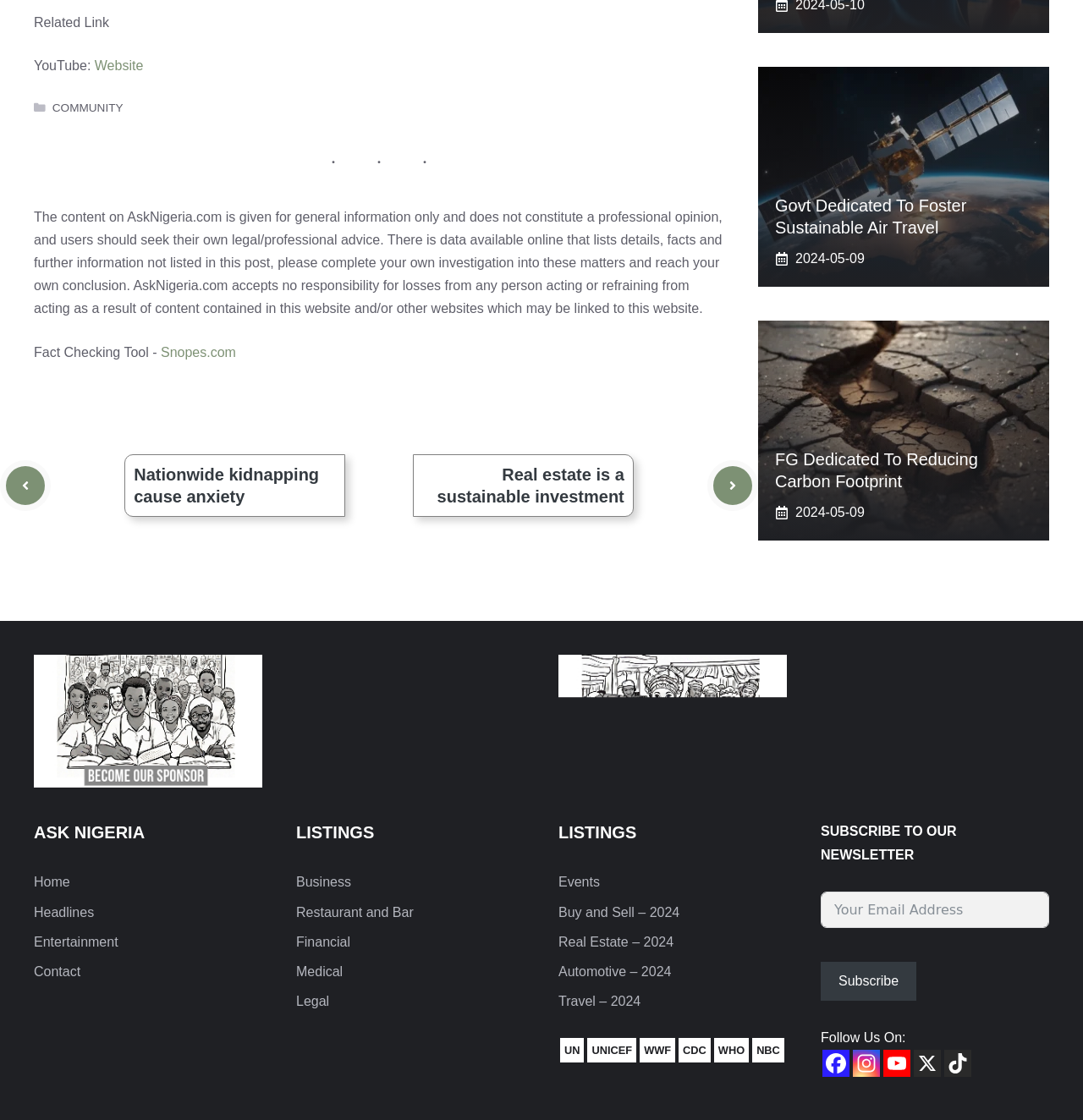Based on the image, please elaborate on the answer to the following question:
How many articles are on this webpage?

I counted the number of article elements on the webpage, which are [966] and [967], and found that there are 2 articles.